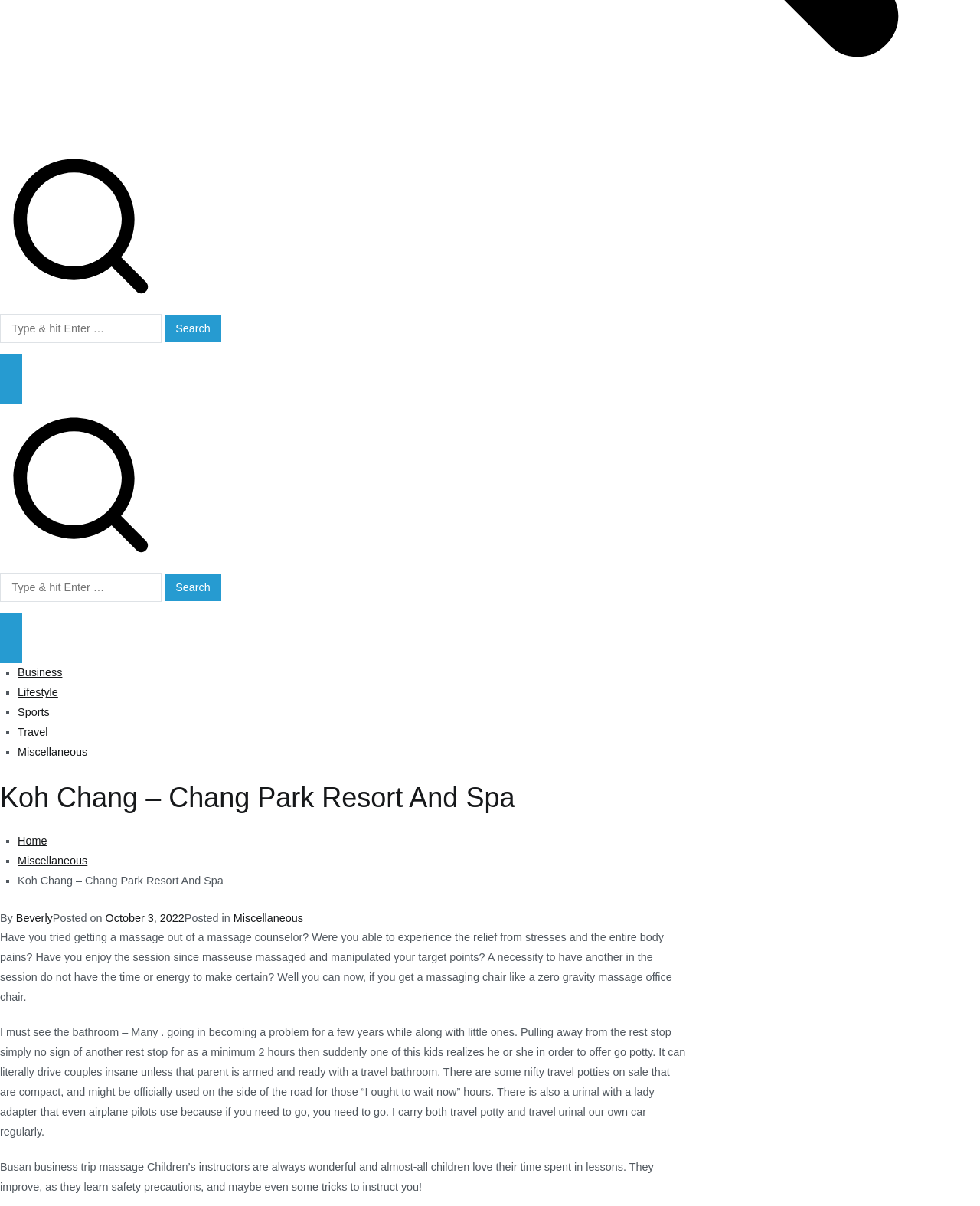Provide the bounding box coordinates in the format (top-left x, top-left y, bottom-right x, bottom-right y). All values are floating point numbers between 0 and 1. Determine the bounding box coordinate of the UI element described as: parent_node: Search for: value="Search"

[0.168, 0.261, 0.226, 0.284]